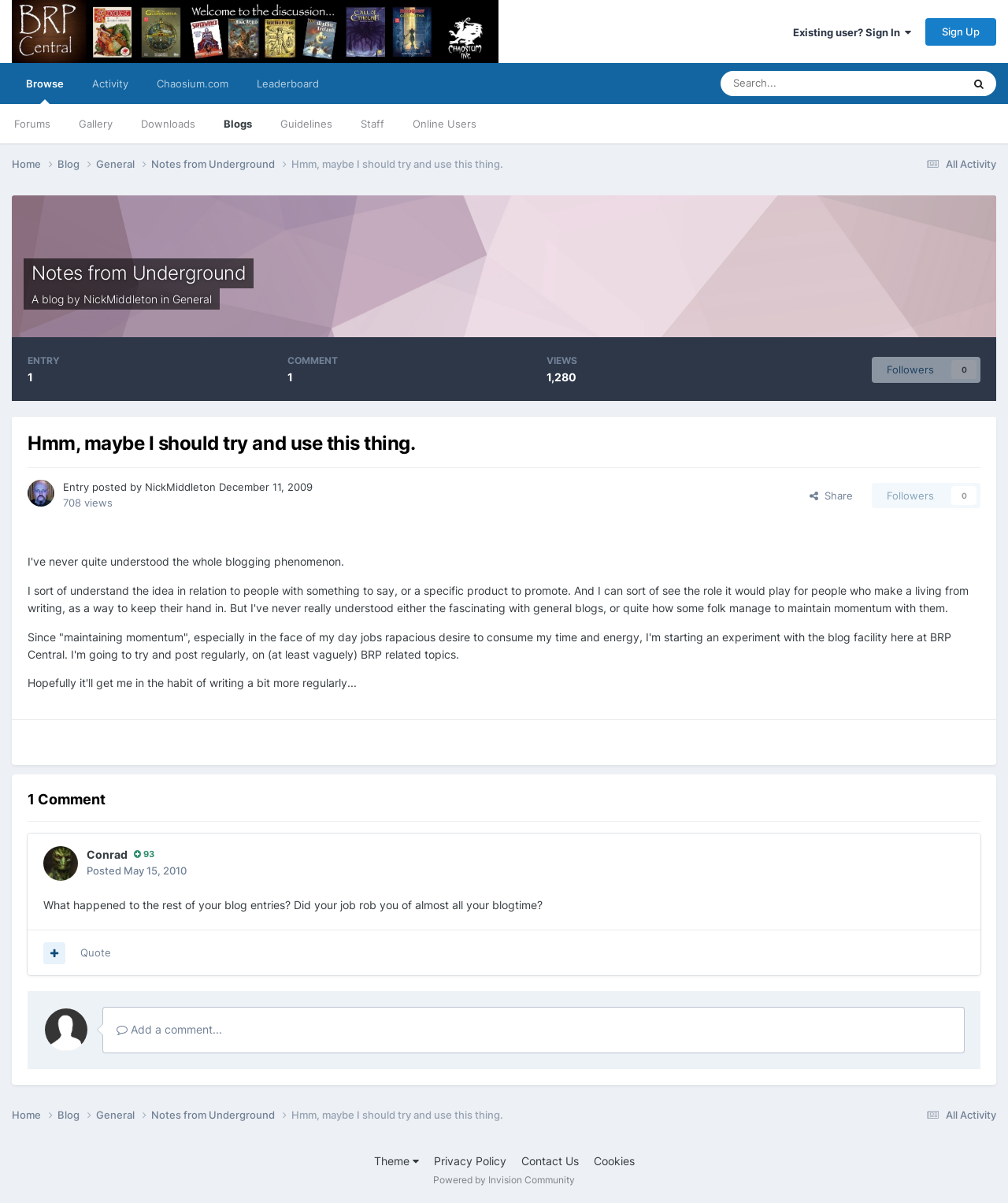Using the webpage screenshot, find the UI element described by Powered by Invision Community. Provide the bounding box coordinates in the format (top-left x, top-left y, bottom-right x, bottom-right y), ensuring all values are floating point numbers between 0 and 1.

[0.43, 0.976, 0.57, 0.986]